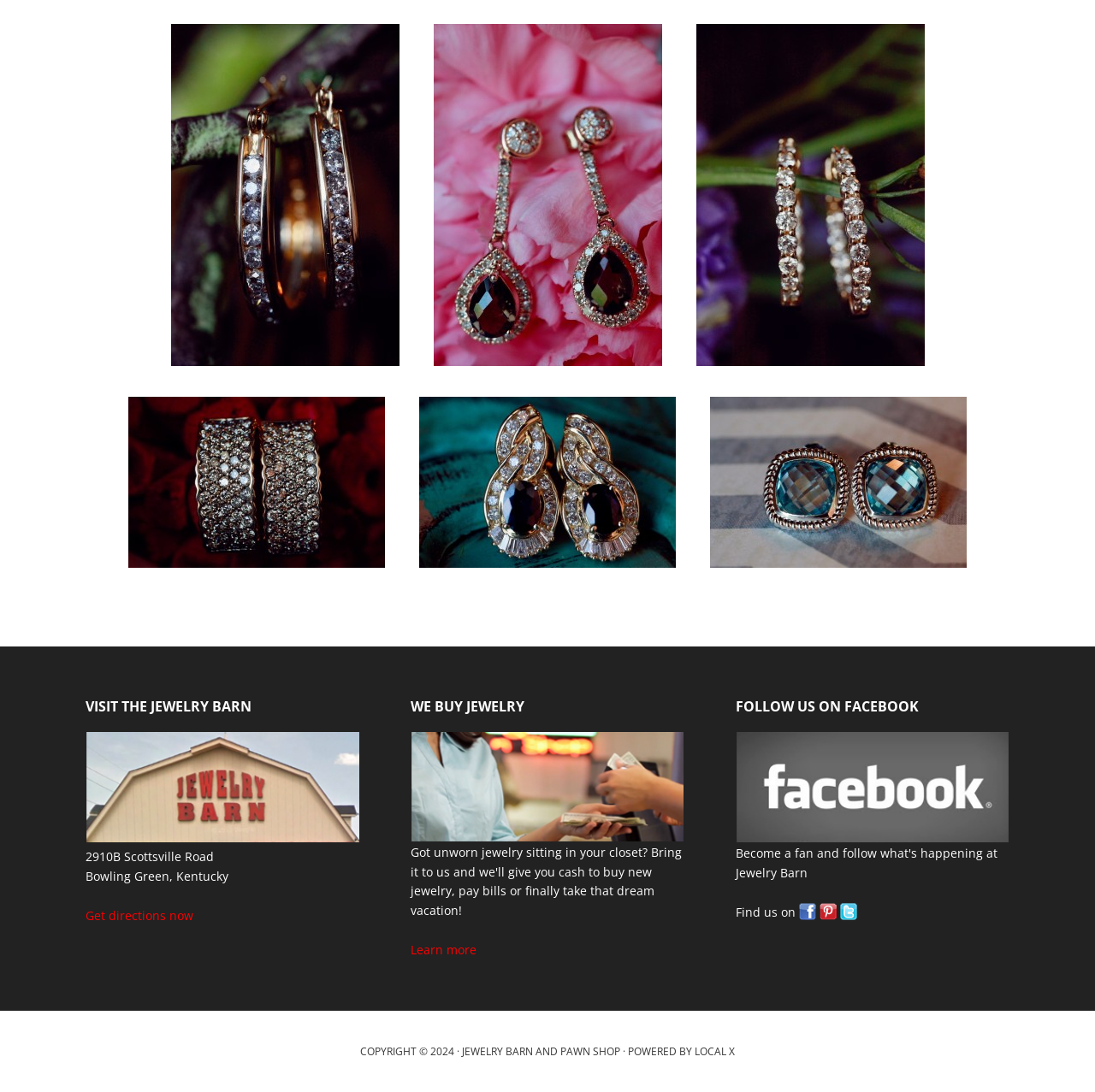Identify and provide the bounding box coordinates of the UI element described: "Learn more". The coordinates should be formatted as [left, top, right, bottom], with each number being a float between 0 and 1.

[0.375, 0.861, 0.435, 0.879]